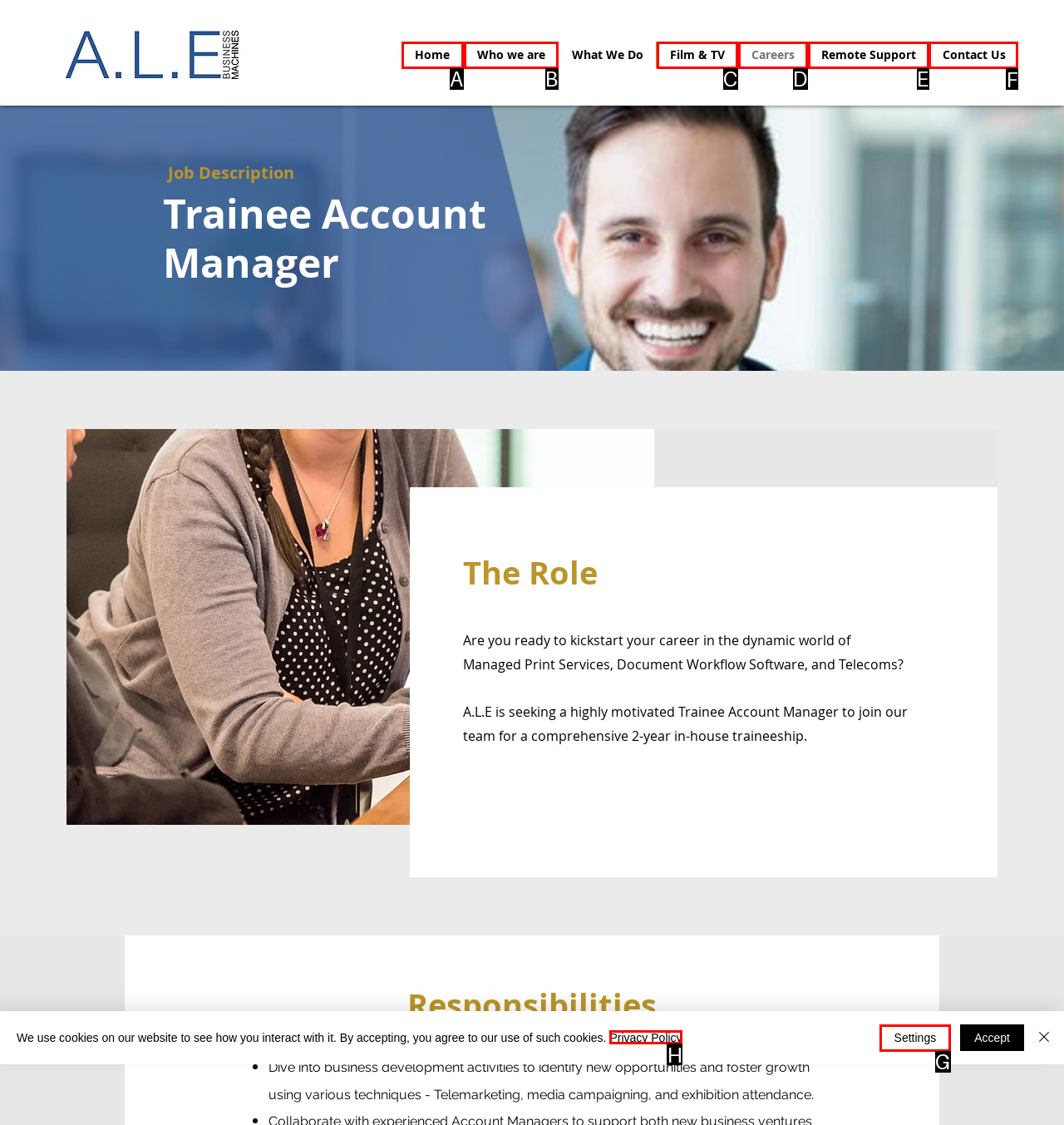Please indicate which HTML element should be clicked to fulfill the following task: Click the Contact Us link. Provide the letter of the selected option.

F